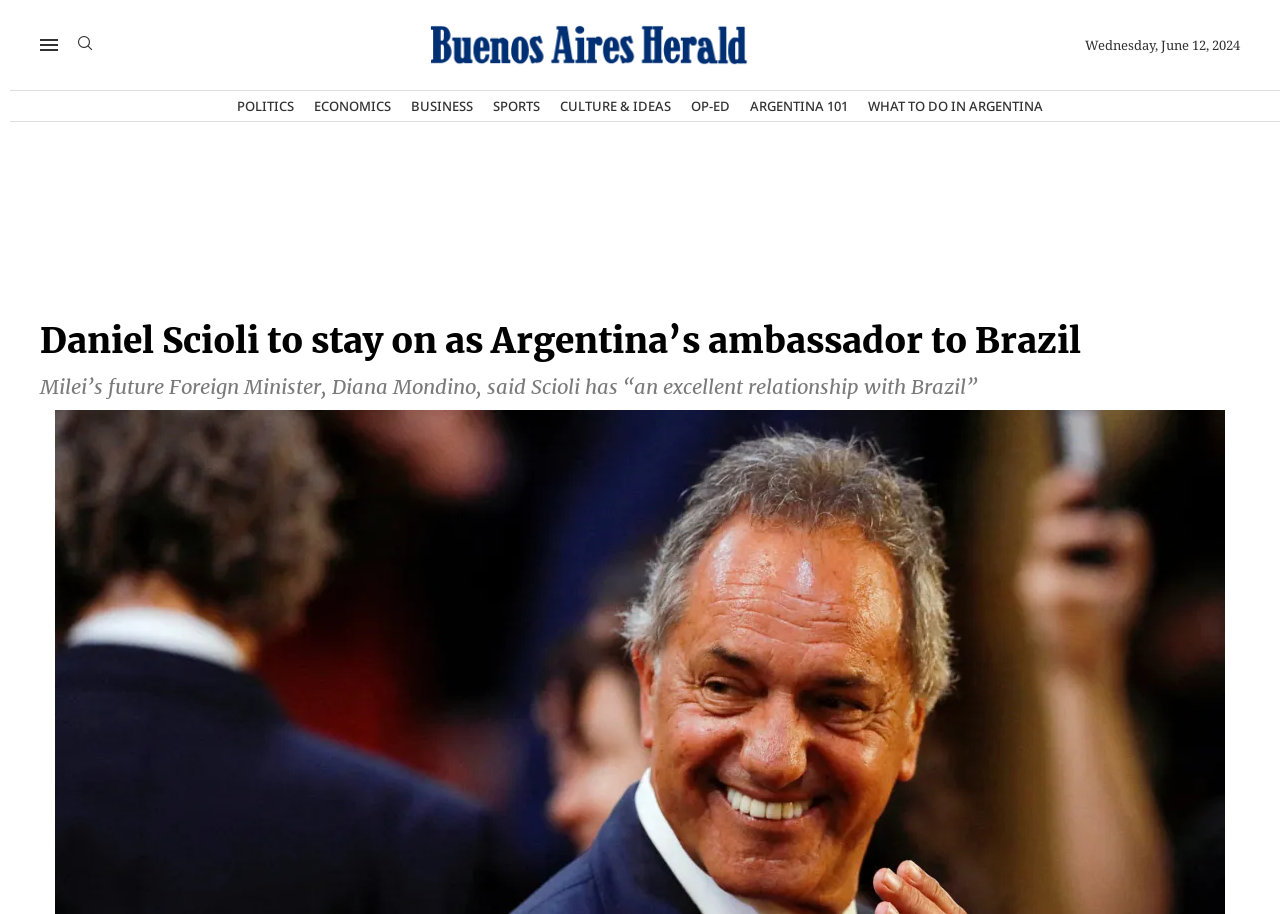What is the date displayed on the webpage?
Can you provide a detailed and comprehensive answer to the question?

I found the date by looking at the StaticText element with the text 'Wednesday, June 12, 2024' located at the top right corner of the webpage, with bounding box coordinates [0.848, 0.039, 0.969, 0.059].